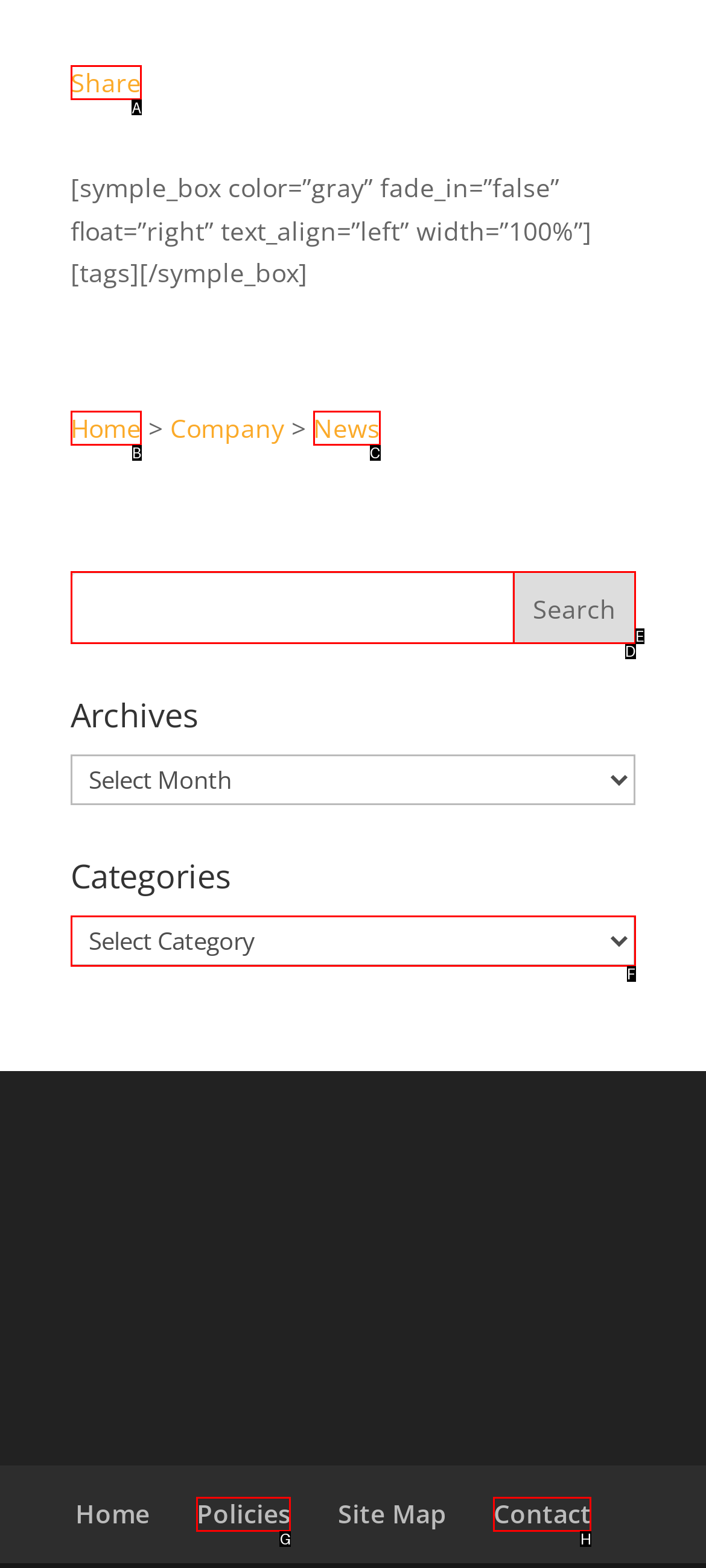Pick the HTML element that corresponds to the description: News
Answer with the letter of the correct option from the given choices directly.

C